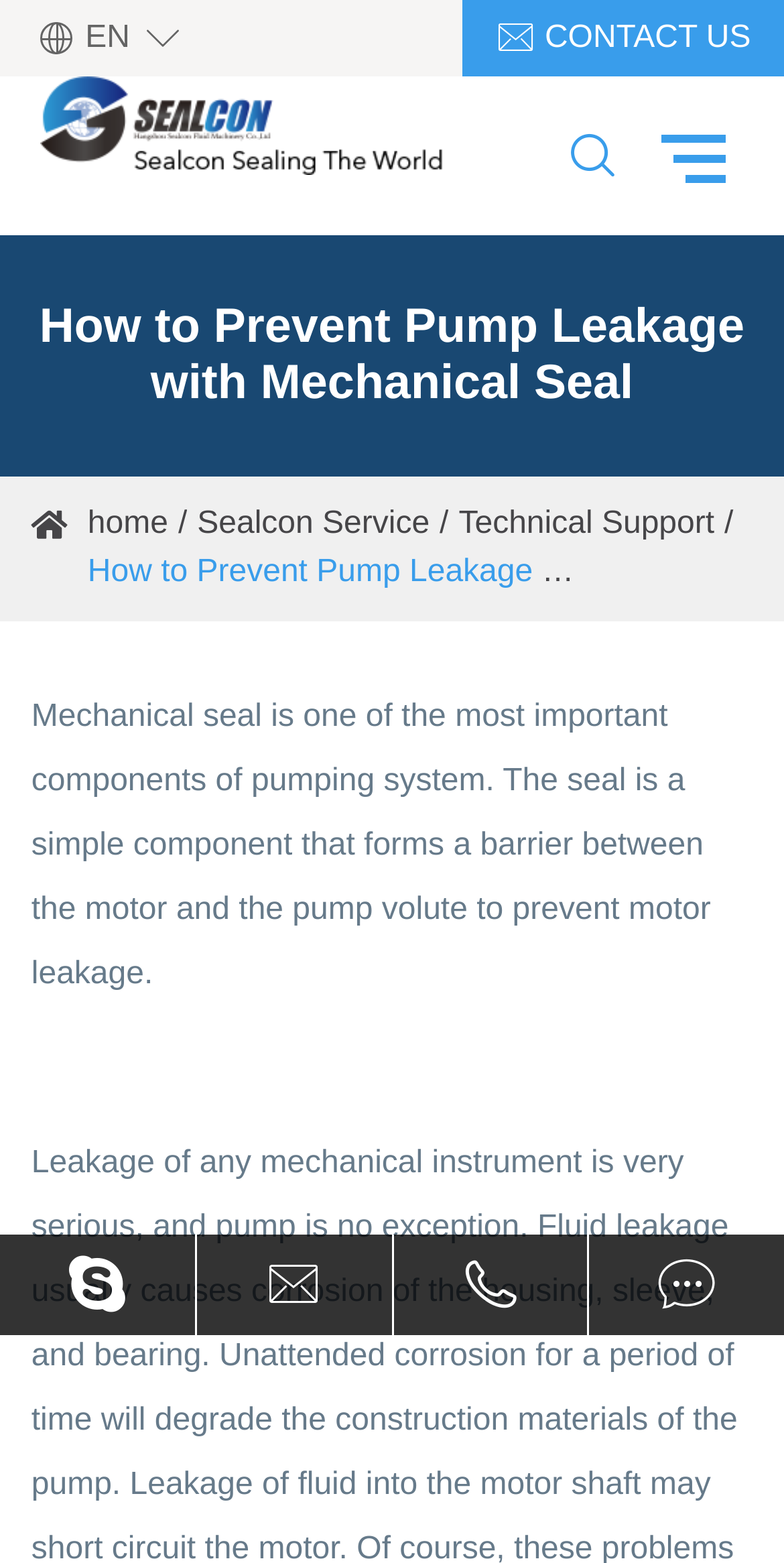Explain the webpage's layout and main content in detail.

The webpage is about mechanical seals and their importance in pumping systems. At the top left corner, there is a small "EN" text, followed by an icon. On the top right corner, there is a "CONTACT US" link. Below it, there is a logo of "China Sealcon Company" with a link to the company's website. 

The main heading "How to Prevent Pump Leakage with Mechanical Seal" is centered at the top of the page. Below the heading, there are three icons aligned horizontally. 

On the left side of the page, there are three links: "home", "Sealcon Service", and "Technical Support". To the right of these links, there is a paragraph of text that explains the importance of mechanical seals in pumping systems, stating that they form a barrier between the motor and the pump volute to prevent motor leakage.

Below this paragraph, there is a small icon, followed by three more icons aligned horizontally at the bottom of the page. The last element on the page is a phone number "+86-571-86959751" located at the bottom right corner.